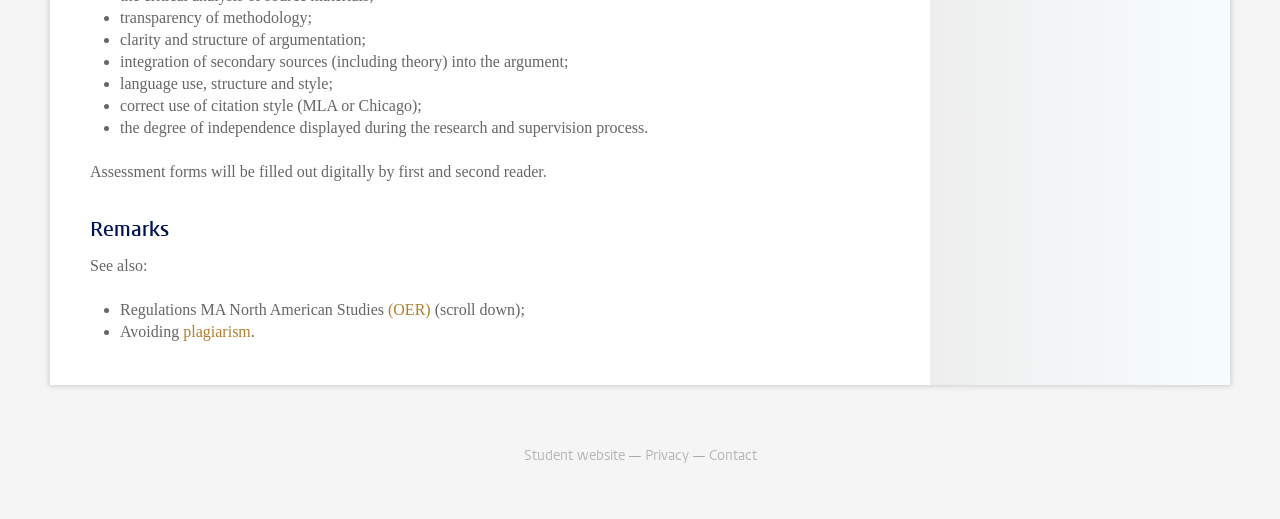What is the warning about in the 'Remarks' section?
Can you offer a detailed and complete answer to this question?

The 'Remarks' section of the webpage warns about avoiding plagiarism, providing a link to a resource on the topic.